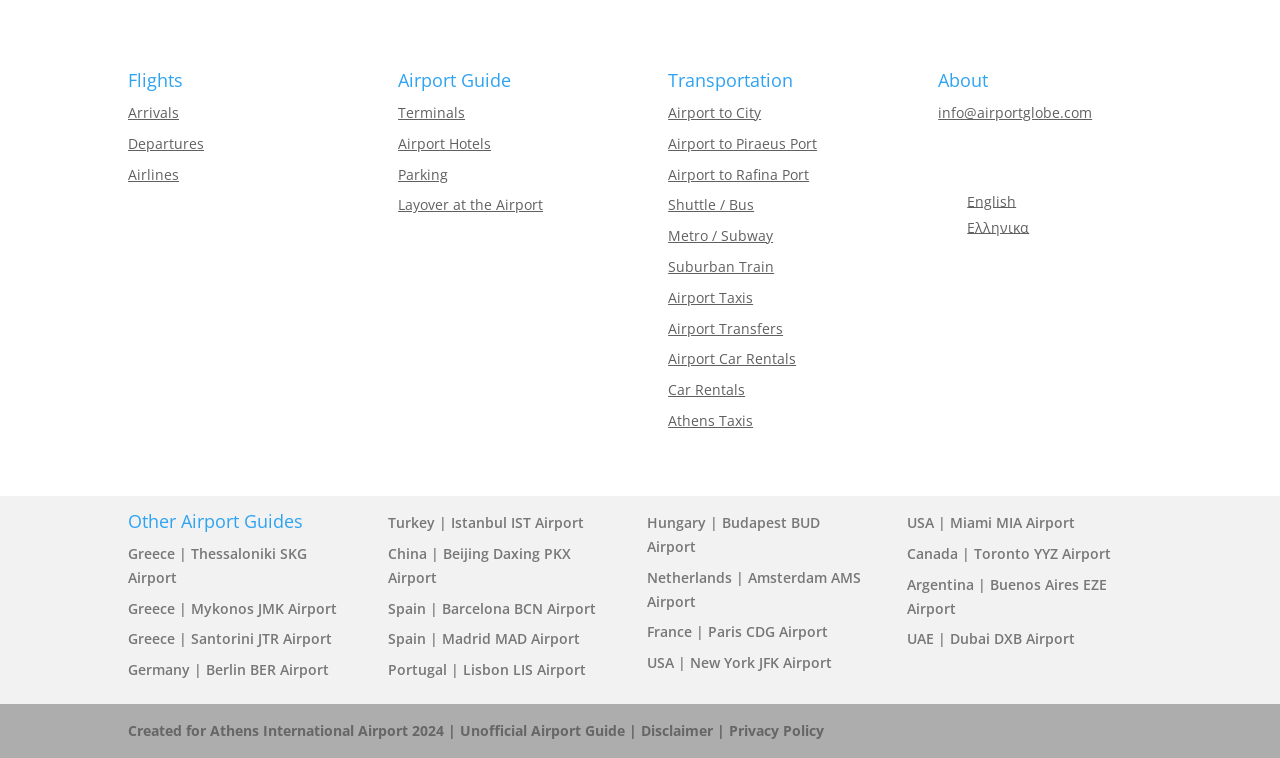What is the purpose of the 'Layover at the Airport' link? Based on the screenshot, please respond with a single word or phrase.

Information on layovers